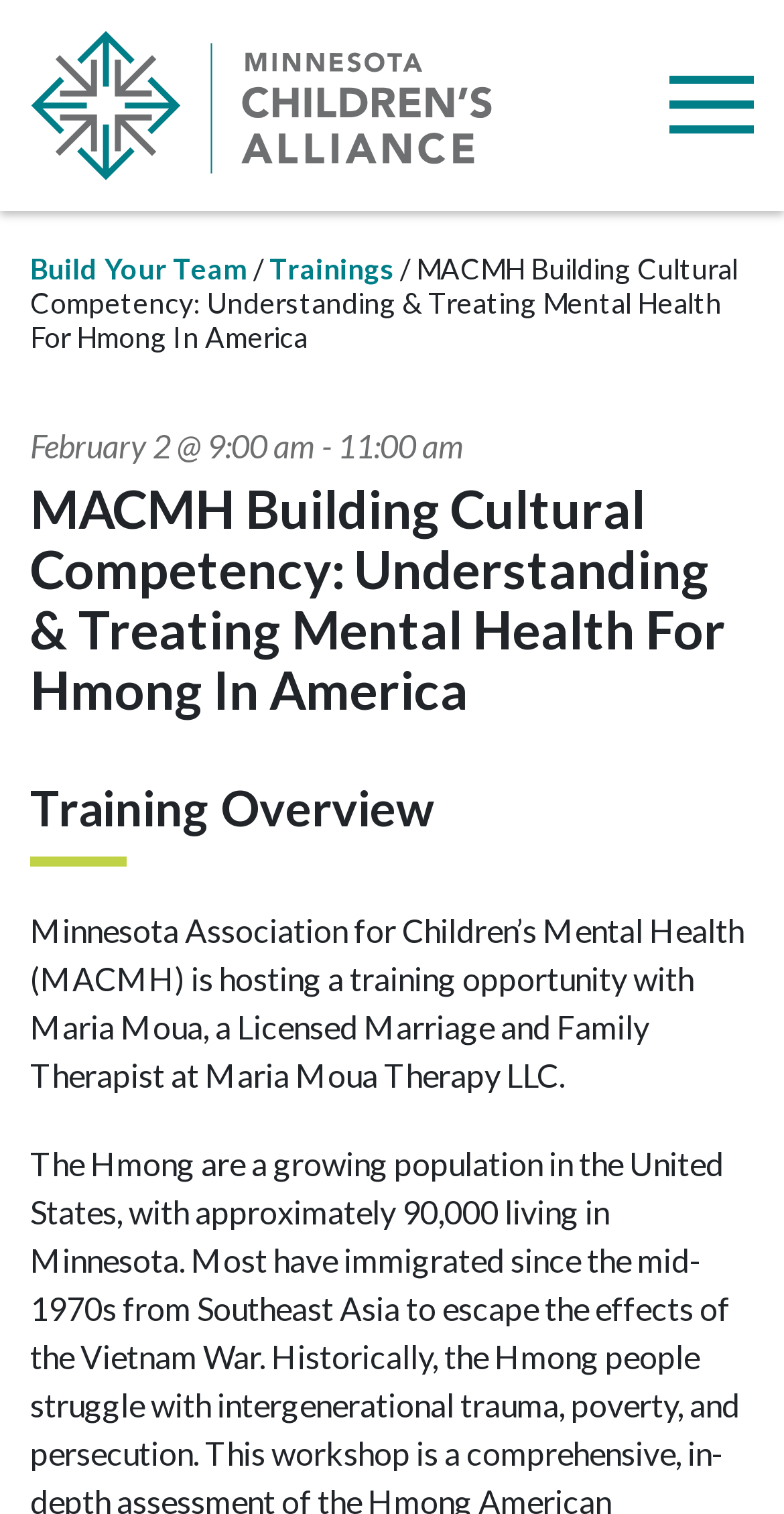Find the bounding box coordinates for the HTML element described as: "Menu". The coordinates should consist of four float values between 0 and 1, i.e., [left, top, right, bottom].

[0.854, 0.05, 0.962, 0.089]